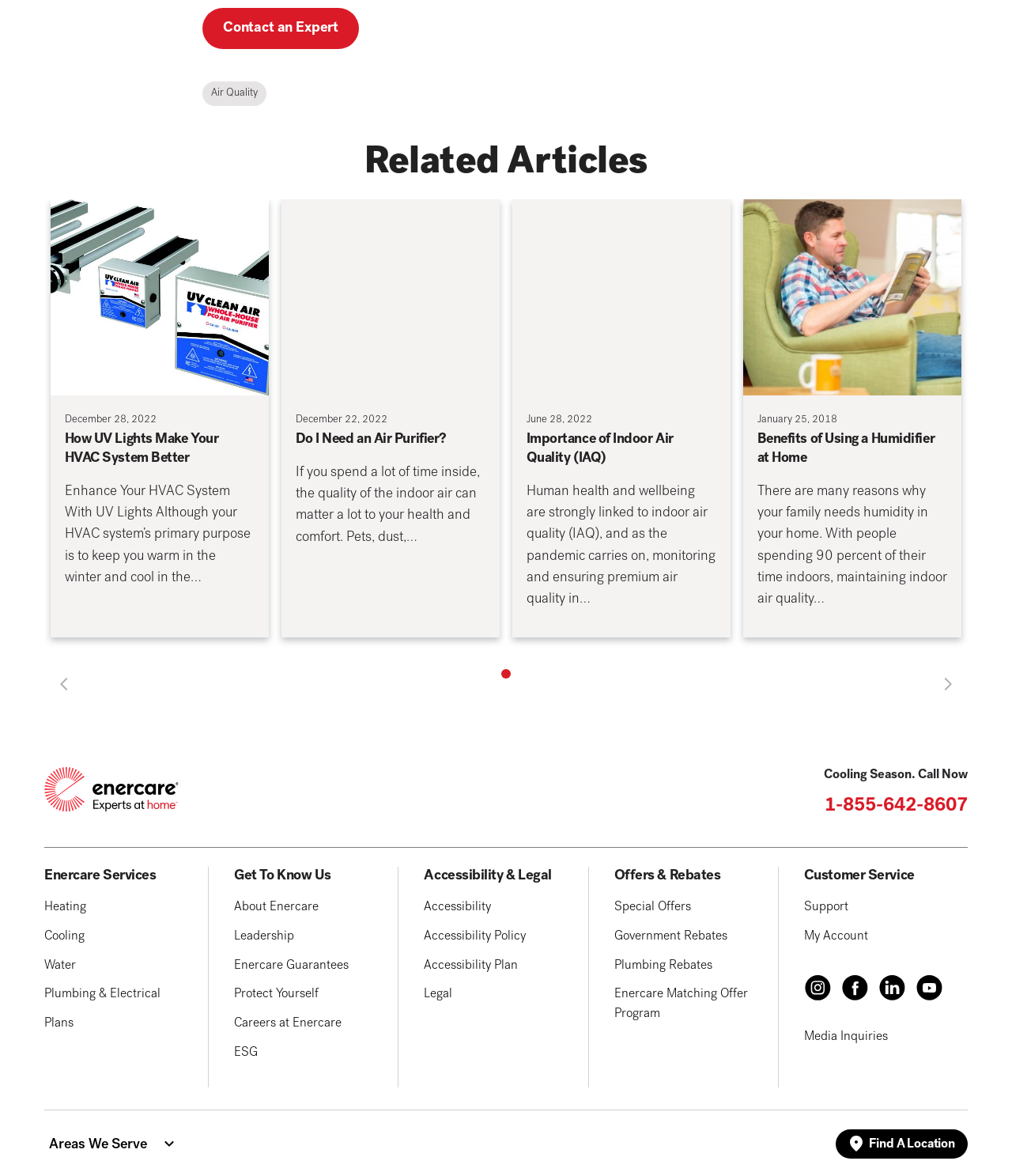What are the topics of the related articles? Look at the image and give a one-word or short phrase answer.

HVAC systems and indoor air quality